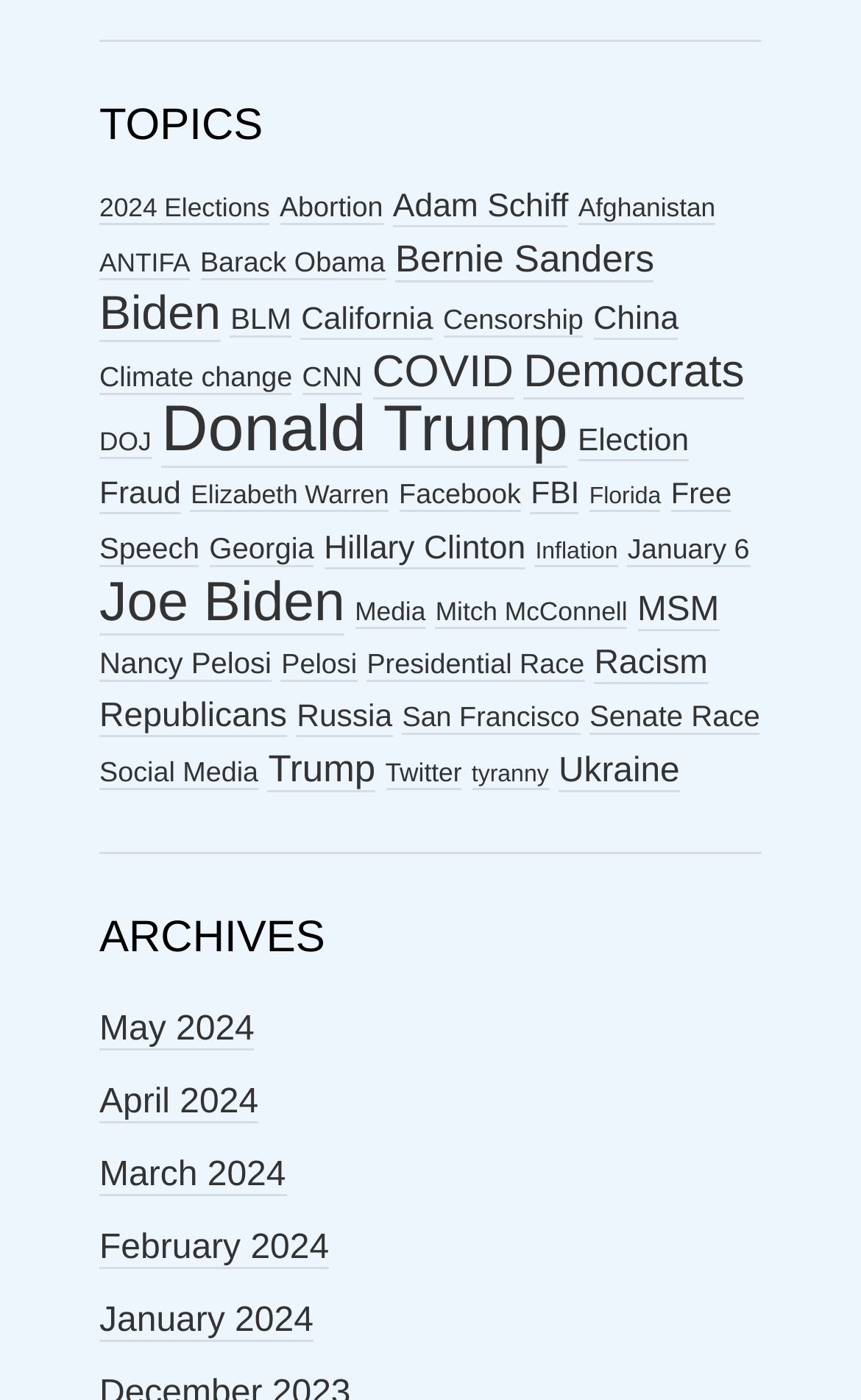How many items are related to Joe Biden?
Please answer using one word or phrase, based on the screenshot.

47